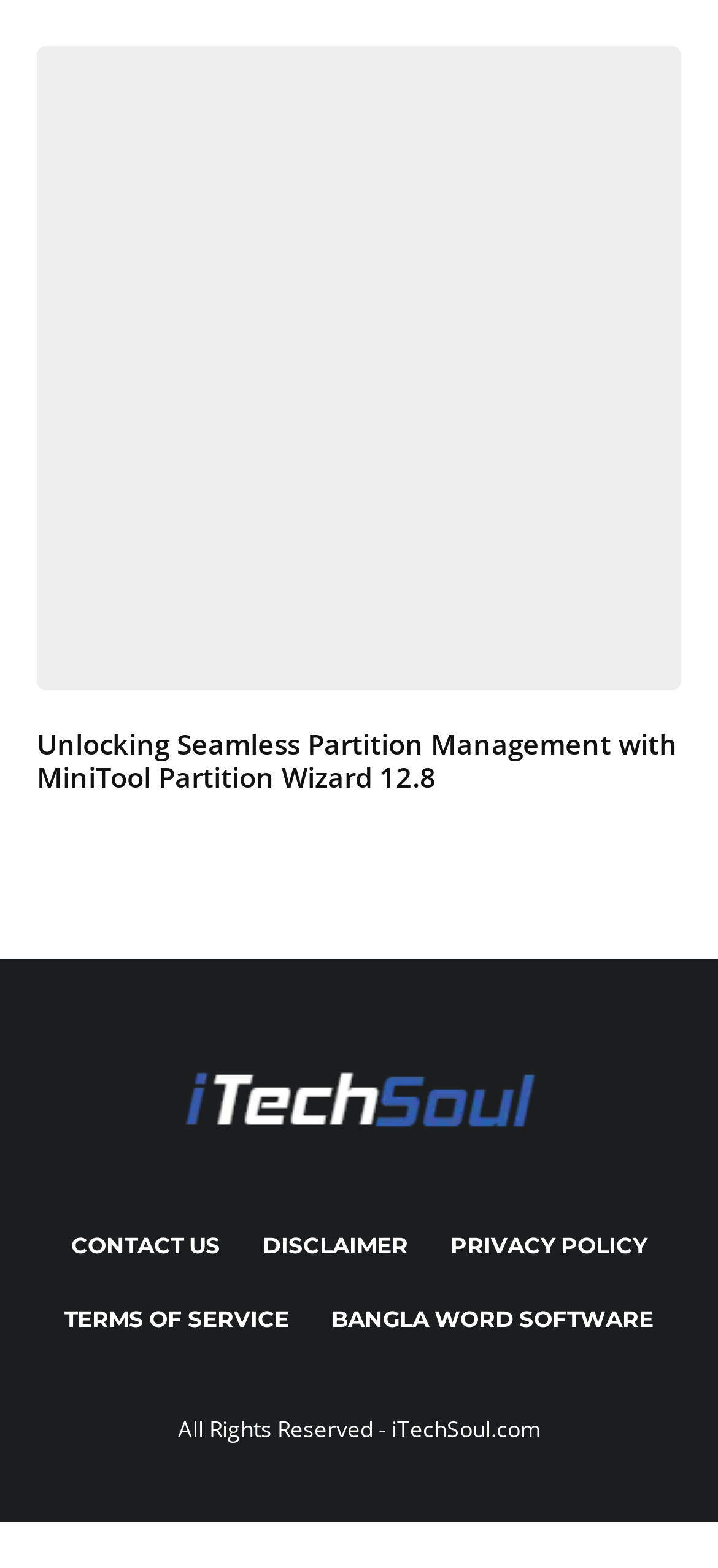Provide a thorough and detailed response to the question by examining the image: 
How many links are there in the footer section?

The footer section contains links to 'CONTACT US', 'DISCLAIMER', 'PRIVACY POLICY', 'TERMS OF SERVICE', 'BANGLA WORD SOFTWARE', and 'iTechSoul.com', which totals to 6 links.